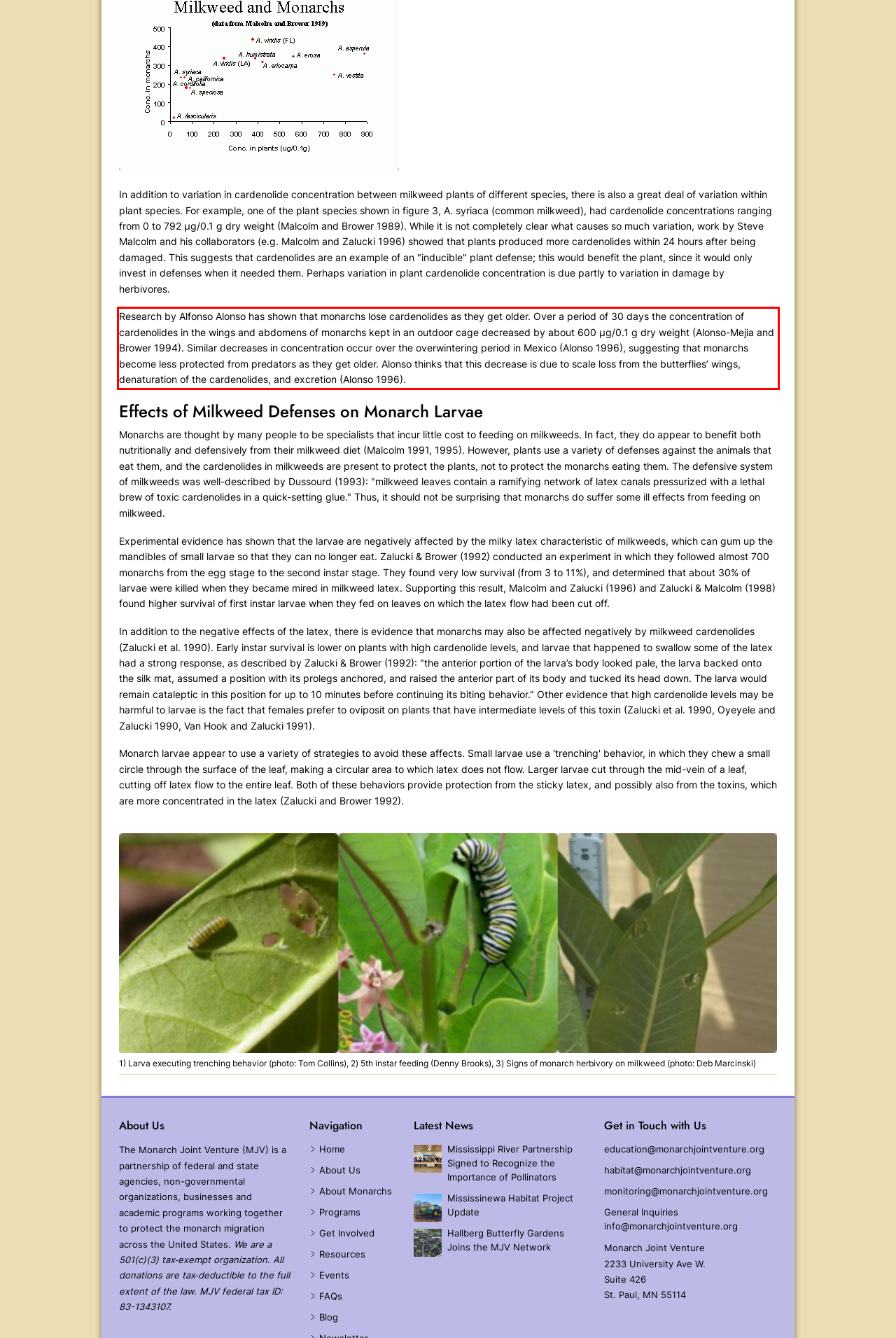In the screenshot of the webpage, find the red bounding box and perform OCR to obtain the text content restricted within this red bounding box.

Research by Alfonso Alonso has shown that monarchs lose cardenolides as they get older. Over a period of 30 days the concentration of cardenolides in the wings and abdomens of monarchs kept in an outdoor cage decreased by about 600 µg/0.1 g dry weight (Alonso-Mejia and Brower 1994). Similar decreases in concentration occur over the overwintering period in Mexico (Alonso 1996), suggesting that monarchs become less protected from predators as they get older. Alonso thinks that this decrease is due to scale loss from the butterflies’ wings, denaturation of the cardenolides, and excretion (Alonso 1996).